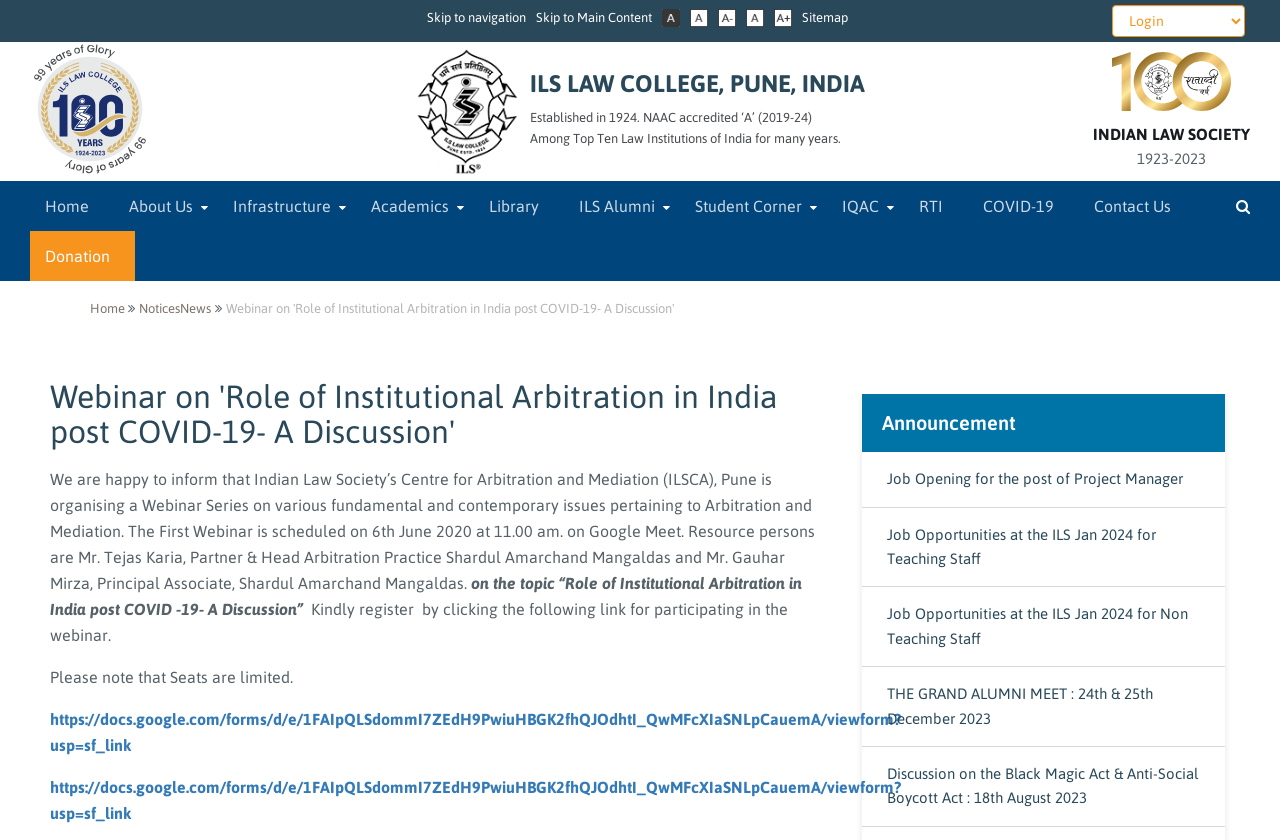How many job openings are announced?
Look at the screenshot and give a one-word or phrase answer.

3